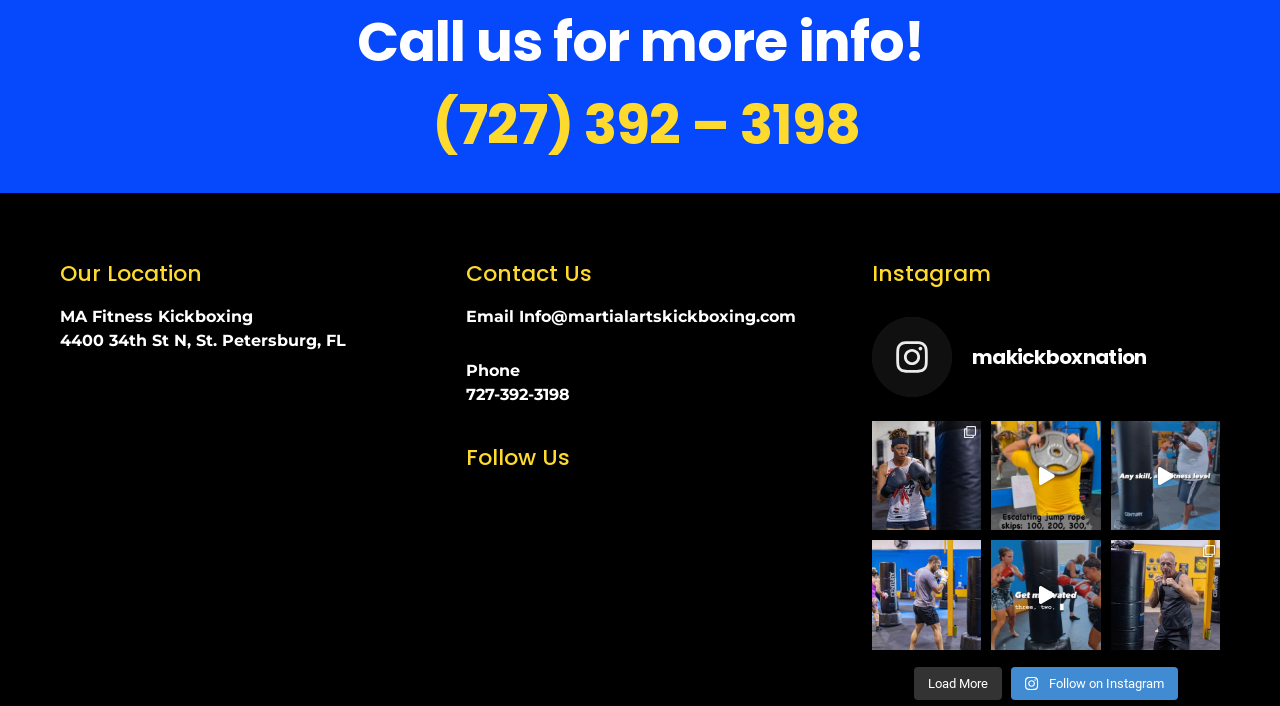What social media platform can I follow MA Fitness Kickboxing on?
Based on the content of the image, thoroughly explain and answer the question.

The 'Follow Us' section at the bottom of the webpage indicates that MA Fitness Kickboxing can be followed on Instagram.